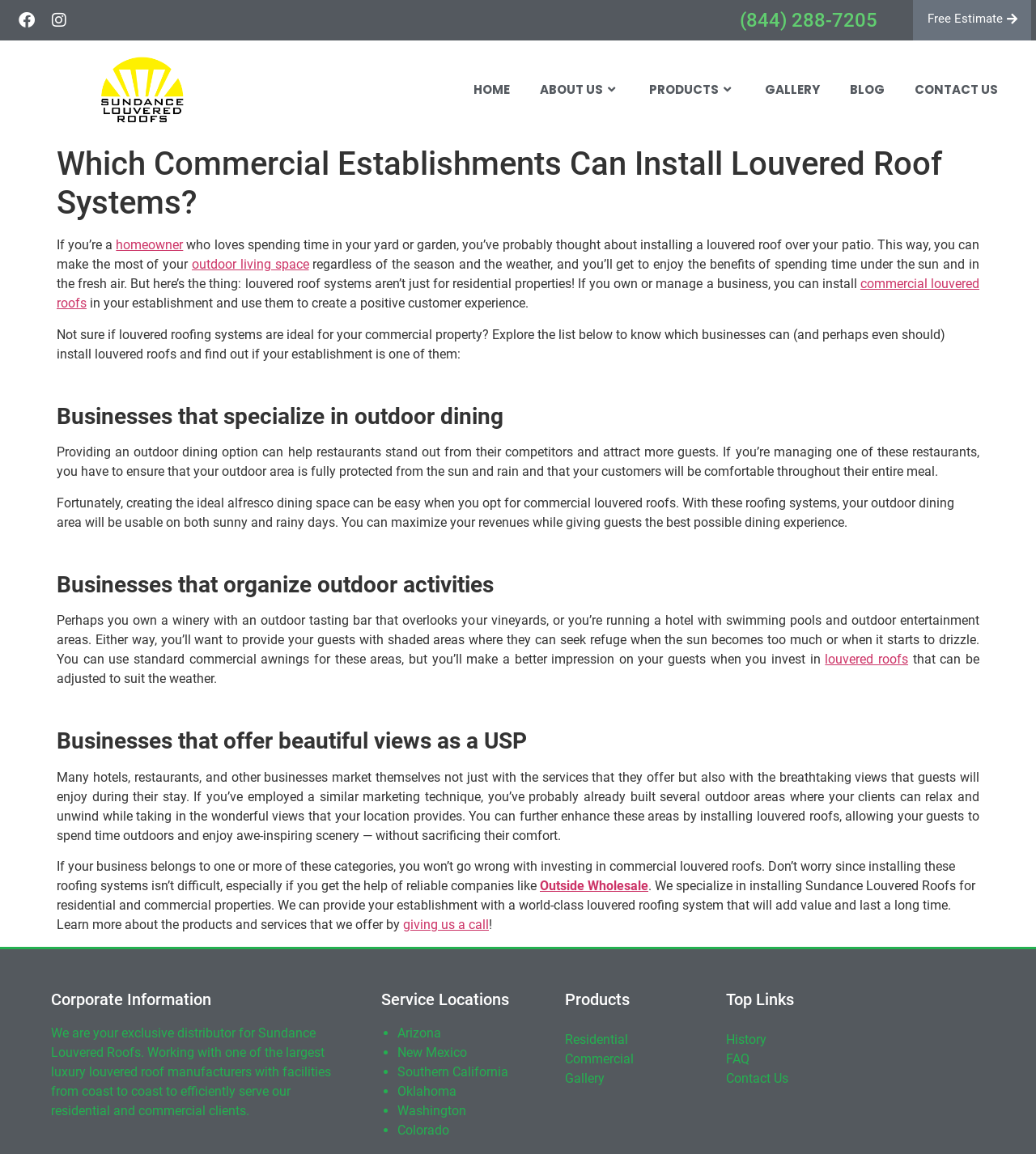Can you find the bounding box coordinates of the area I should click to execute the following instruction: "Learn more about Outside Wholesale"?

[0.521, 0.761, 0.626, 0.774]